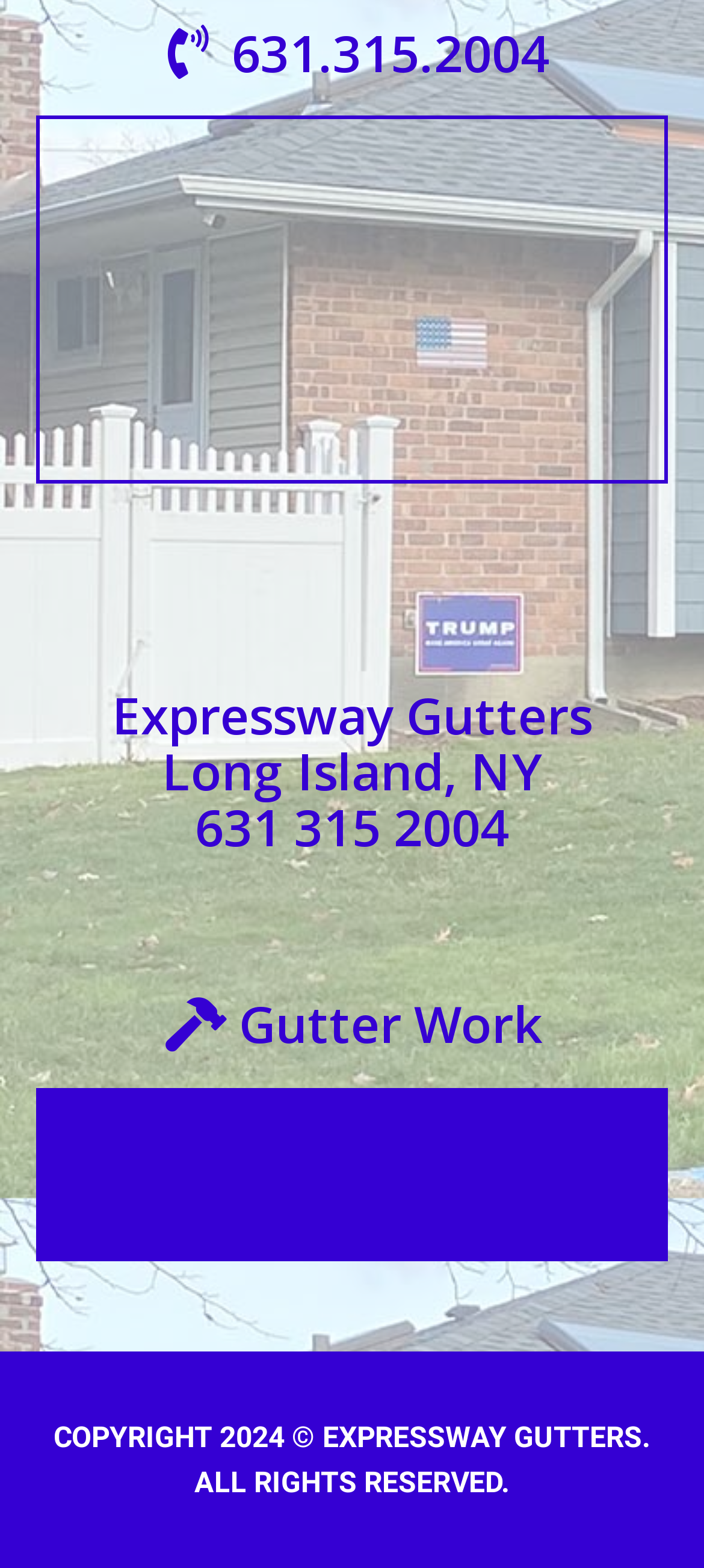What type of gutters are mentioned on the webpage?
Answer the question with a detailed and thorough explanation.

I found the types of gutters mentioned on the webpage by looking at the link elements with IDs 2169-2191, which are located at the bottom of the webpage. These links mention different types of gutters, including Seamless, Copper, Galvanized, Aluminum, Vinyl, and Steel.